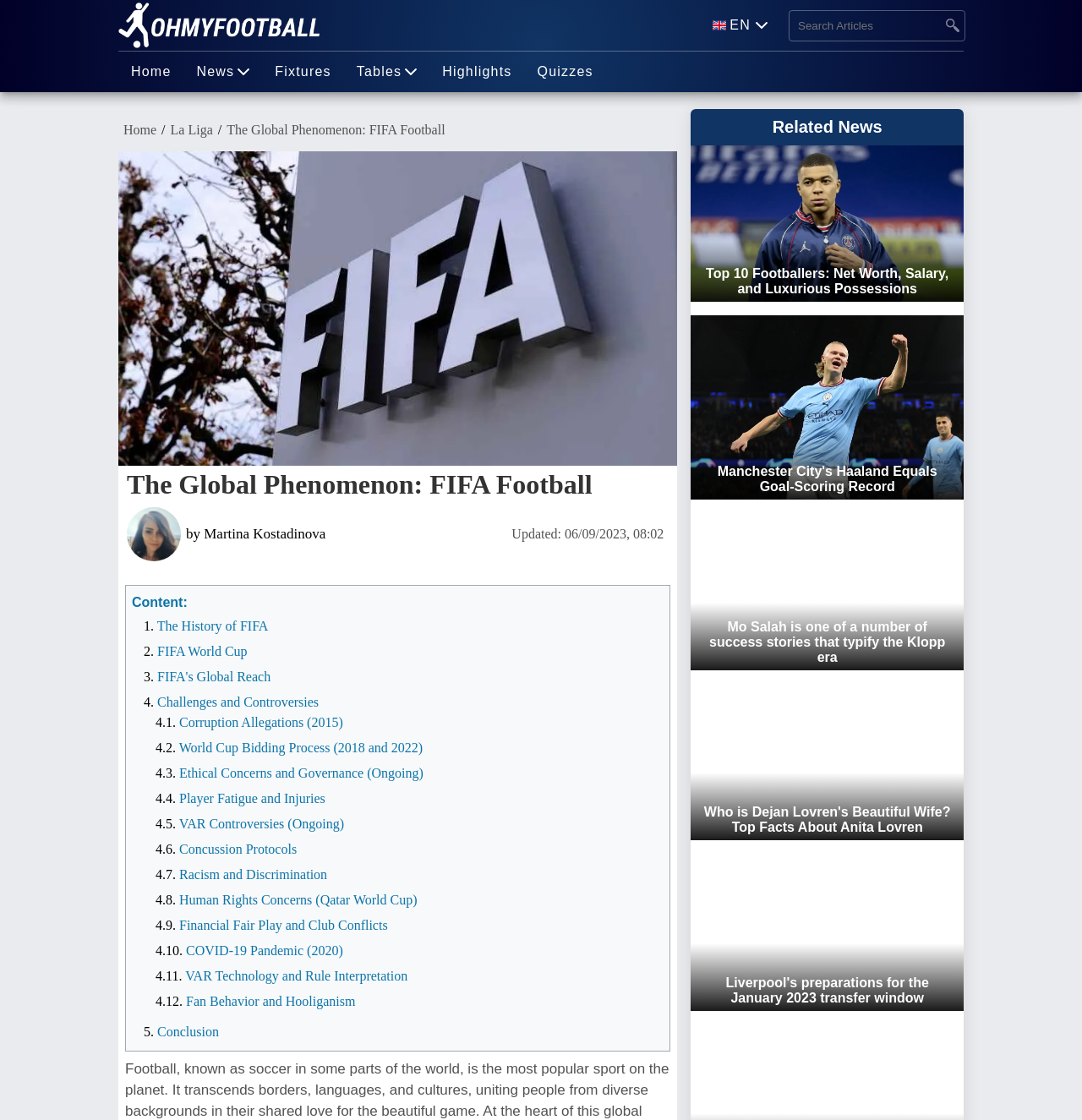Who is the author of the article?
Look at the image and answer the question with a single word or phrase.

Martina Kostadinova